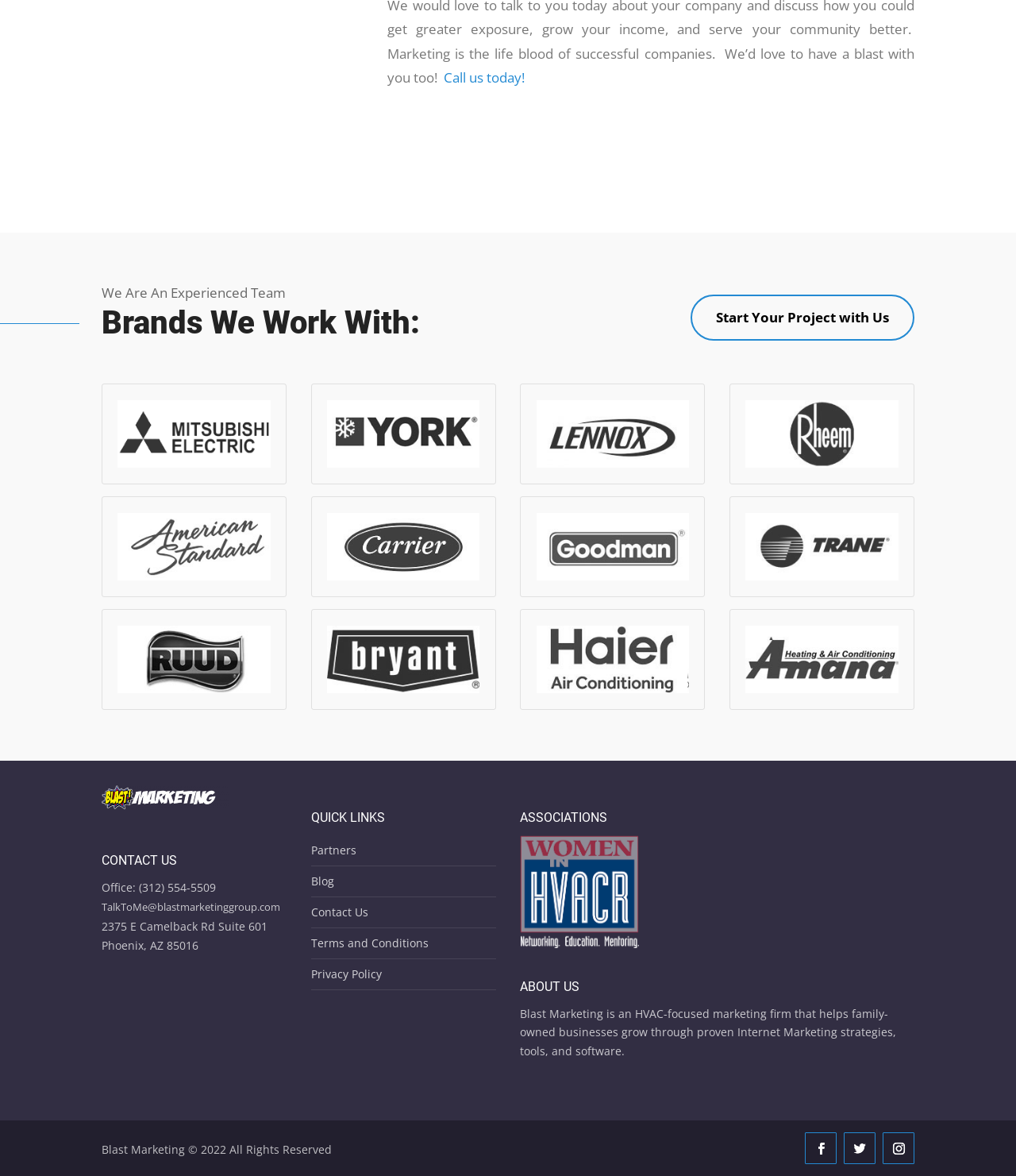By analyzing the image, answer the following question with a detailed response: How many years of experience does the company have?

The company's years of experience are highlighted in a heading at the top of the webpage, but the exact number is not specified.